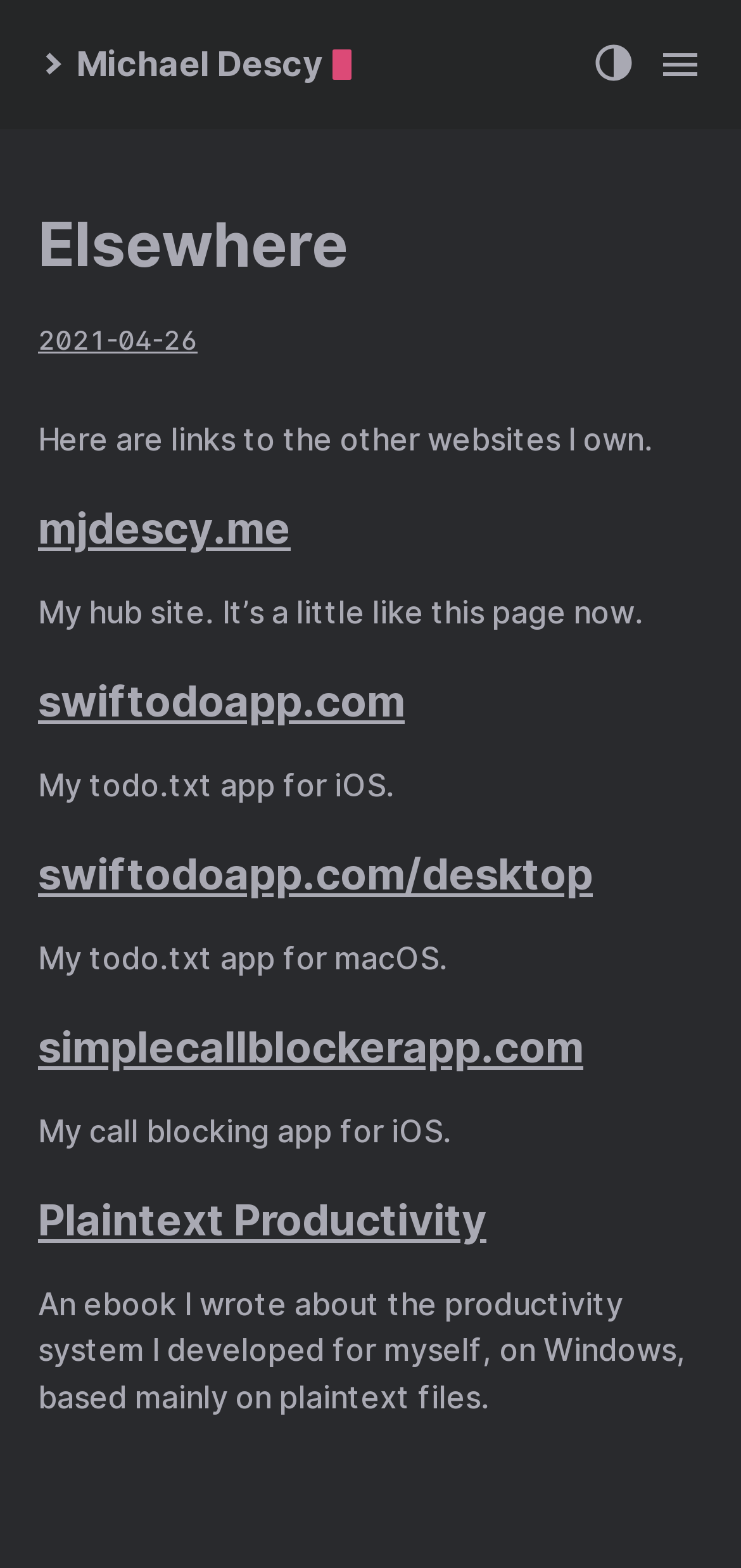Using the details in the image, give a detailed response to the question below:
How many apps are mentioned on this page?

I counted the number of apps mentioned on the page, which are todo.txt app for iOS, todo.txt app for macOS, and call blocking app for iOS.